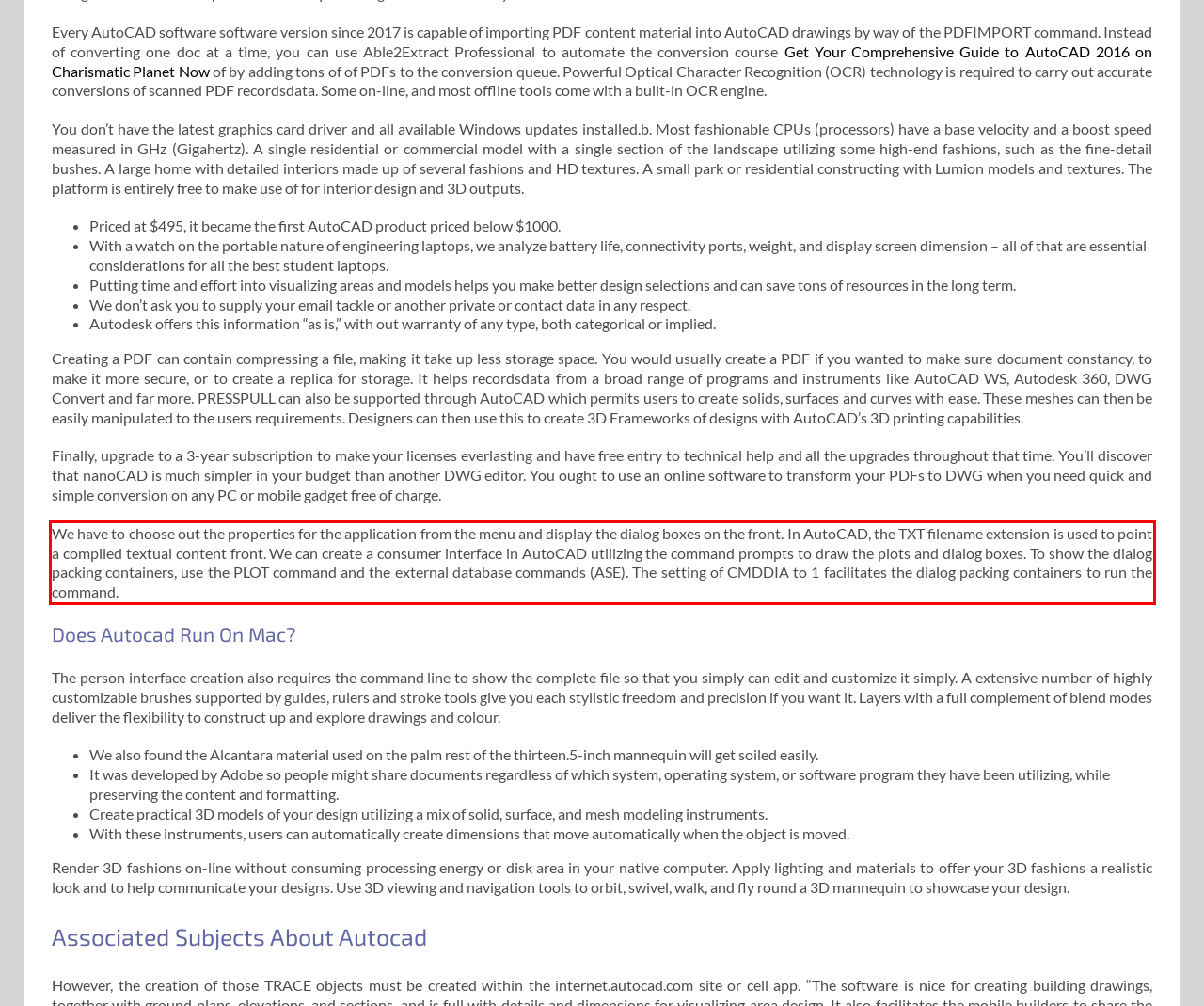Observe the screenshot of the webpage that includes a red rectangle bounding box. Conduct OCR on the content inside this red bounding box and generate the text.

We have to choose out the properties for the application from the menu and display the dialog boxes on the front. In AutoCAD, the TXT filename extension is used to point a compiled textual content front. We can create a consumer interface in AutoCAD utilizing the command prompts to draw the plots and dialog boxes. To show the dialog packing containers, use the PLOT command and the external database commands (ASE). The setting of CMDDIA to 1 facilitates the dialog packing containers to run the command.